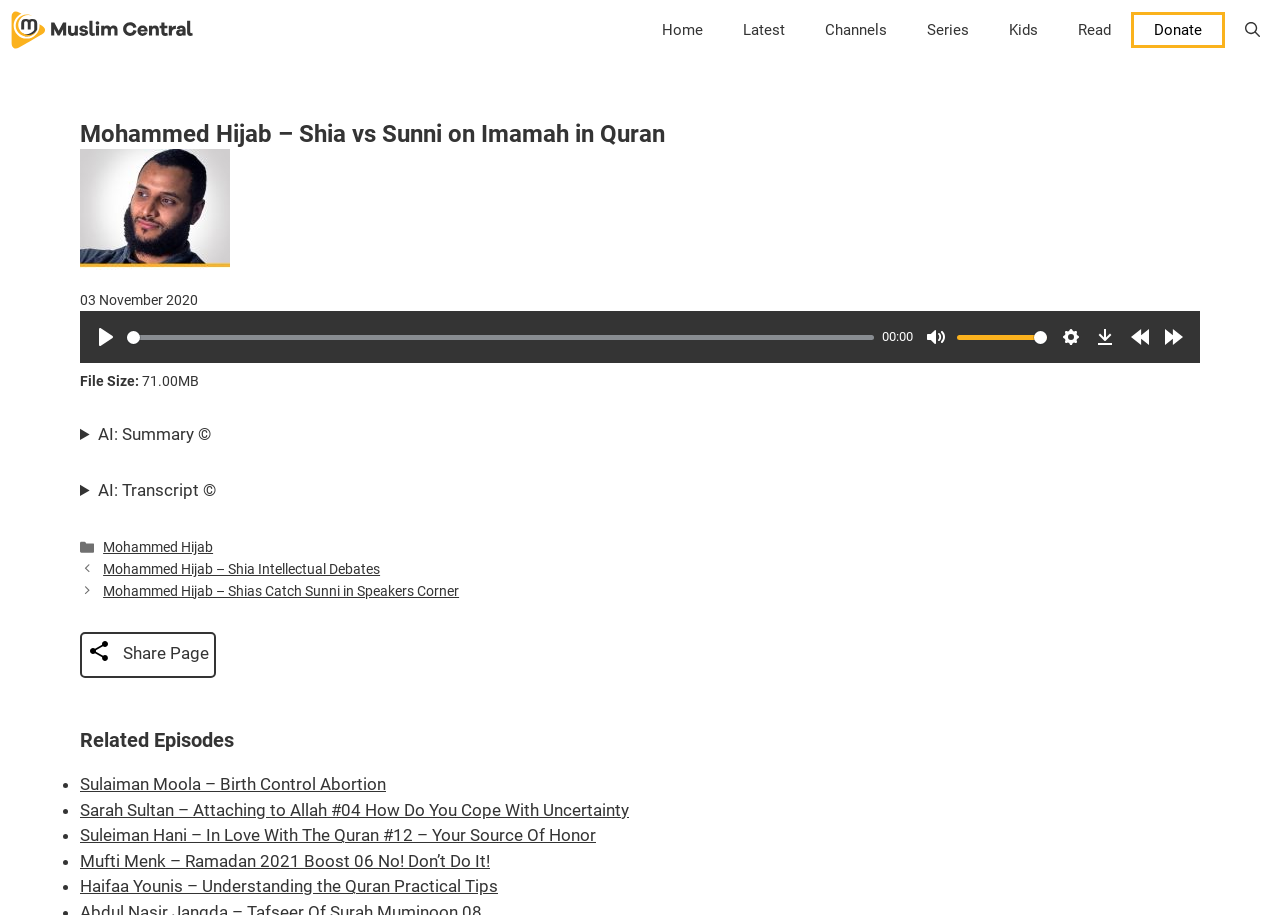Determine the bounding box coordinates for the element that should be clicked to follow this instruction: "Open the search bar". The coordinates should be given as four float numbers between 0 and 1, in the format [left, top, right, bottom].

[0.957, 0.0, 1.0, 0.066]